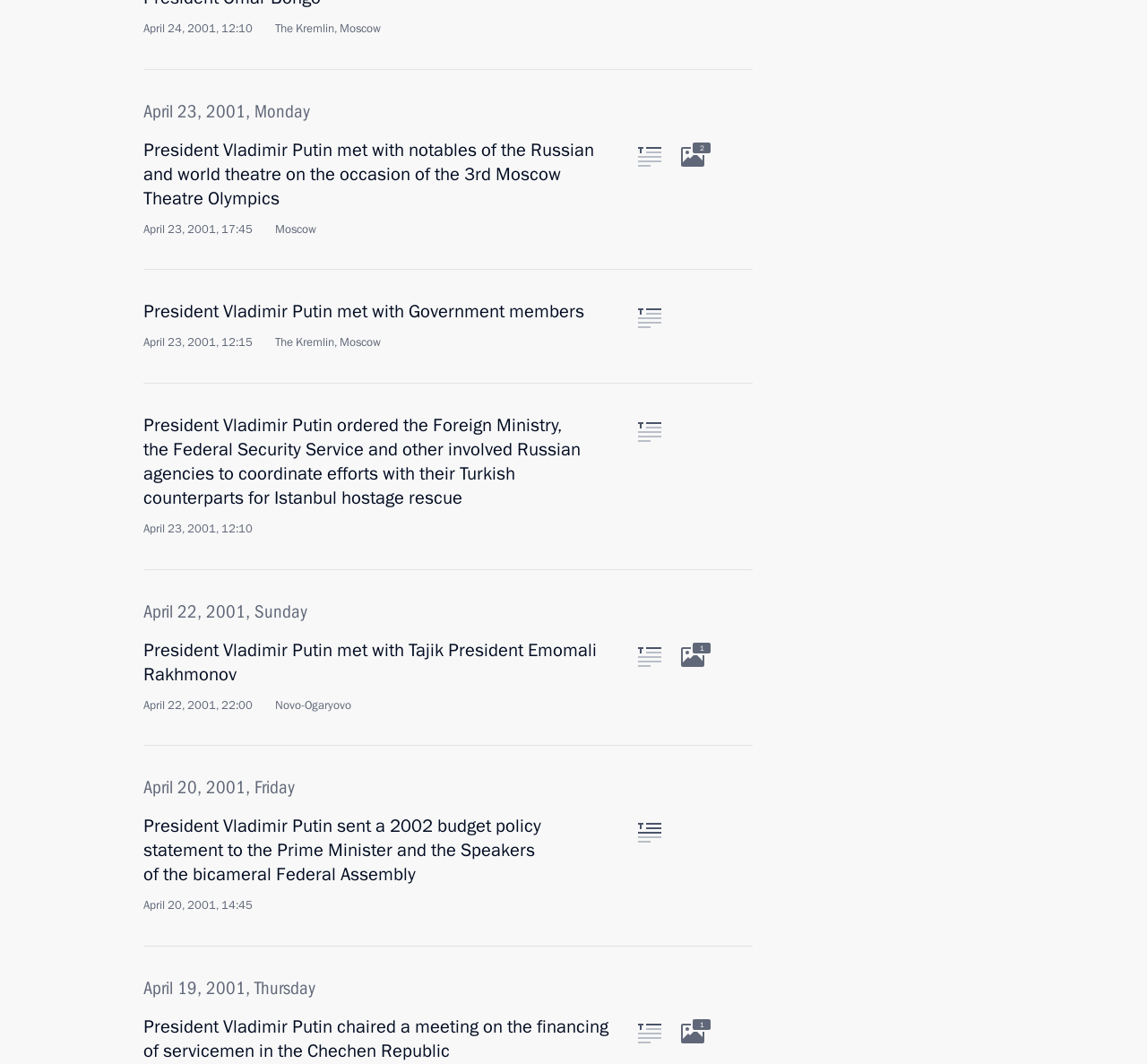How many links have 'Text of the article' as their text?
Based on the image, answer the question with a single word or brief phrase.

5